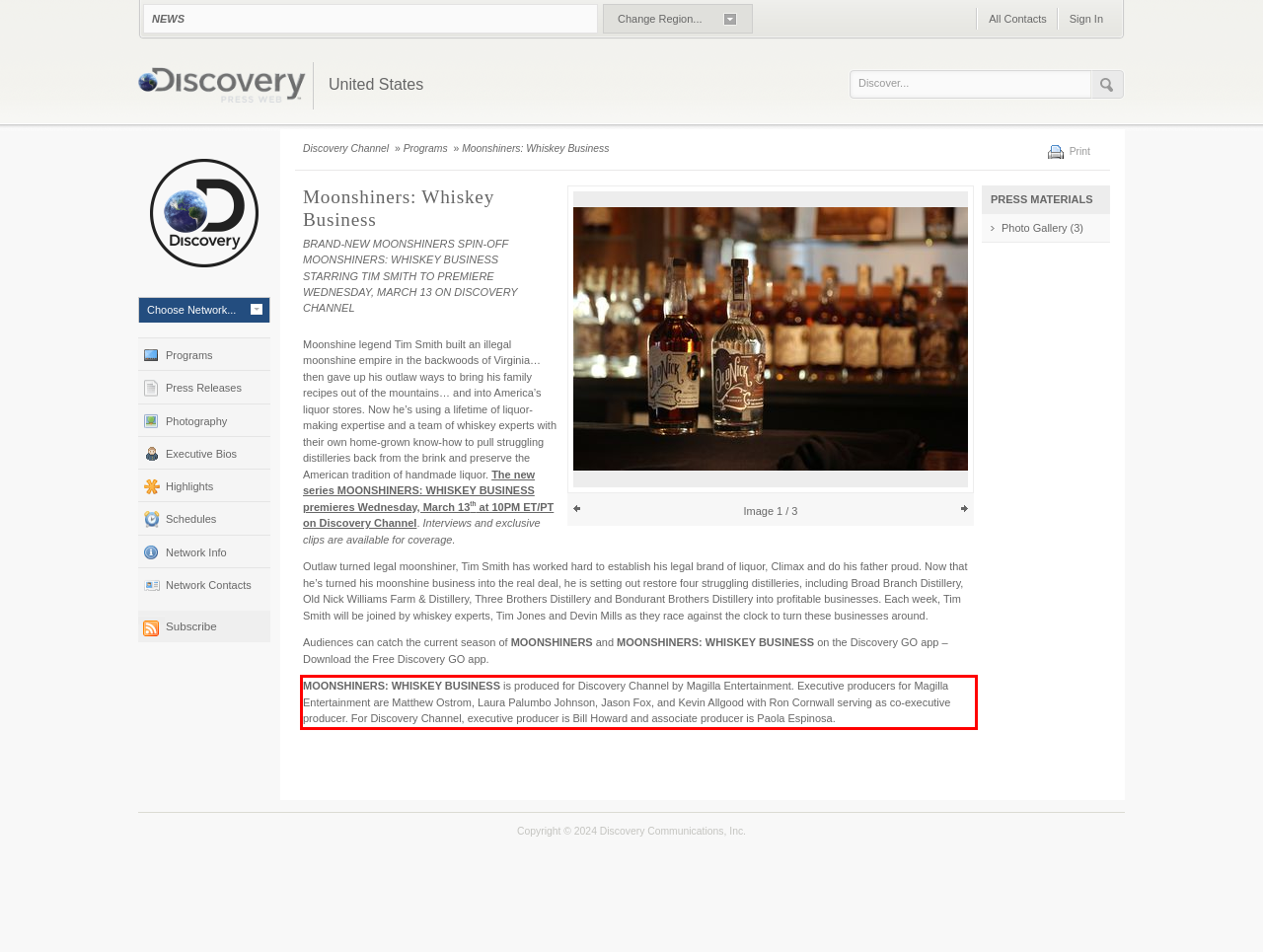Analyze the screenshot of the webpage and extract the text from the UI element that is inside the red bounding box.

MOONSHINERS: WHISKEY BUSINESS is produced for Discovery Channel by Magilla Entertainment. Executive producers for Magilla Entertainment are Matthew Ostrom, Laura Palumbo Johnson, Jason Fox, and Kevin Allgood with Ron Cornwall serving as co-executive producer. For Discovery Channel, executive producer is Bill Howard and associate producer is Paola Espinosa.